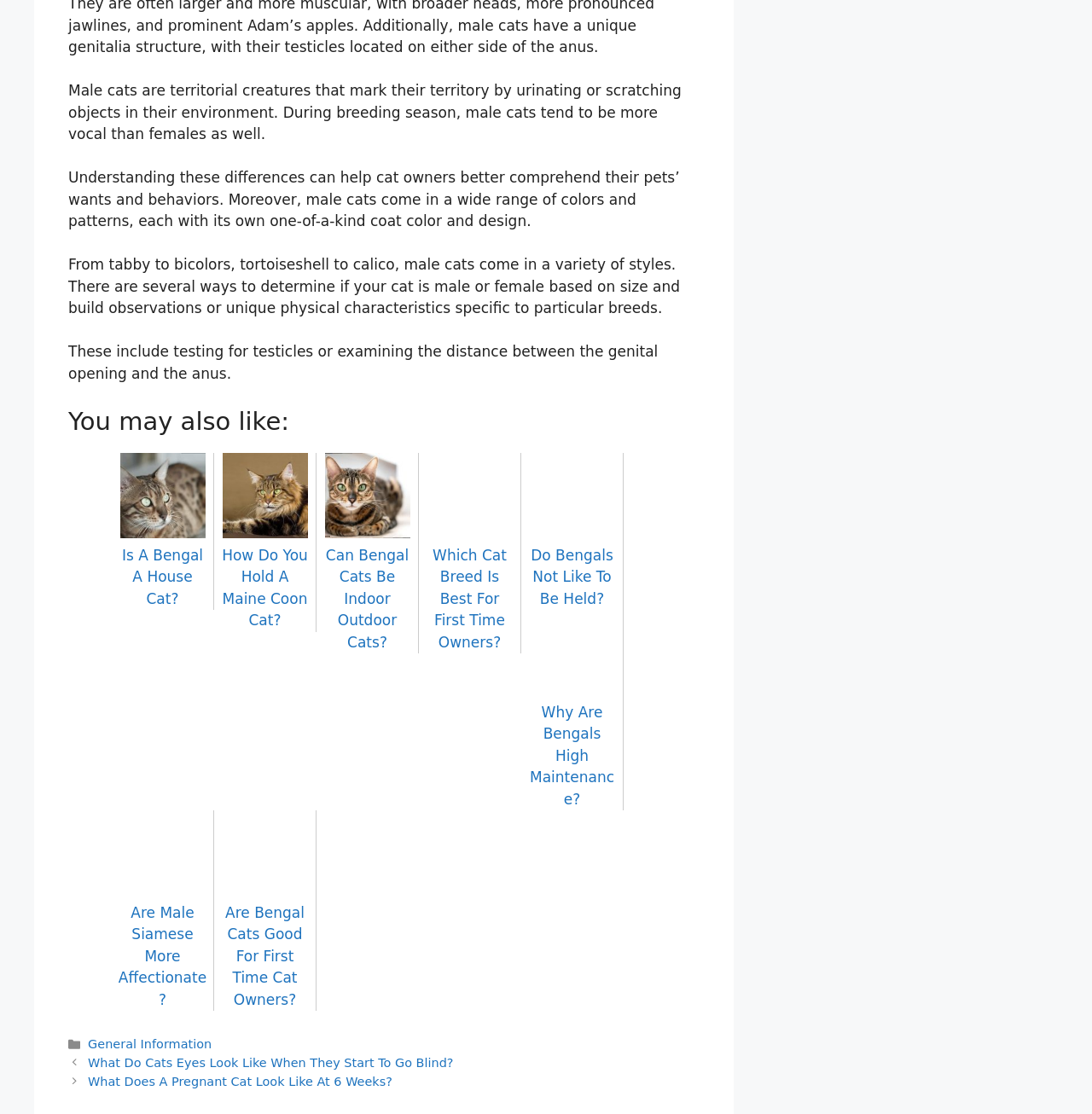Determine the coordinates of the bounding box for the clickable area needed to execute this instruction: "View the image related to 'Can Bengal Cats Be Indoor Outdoor Cats'".

[0.297, 0.407, 0.375, 0.483]